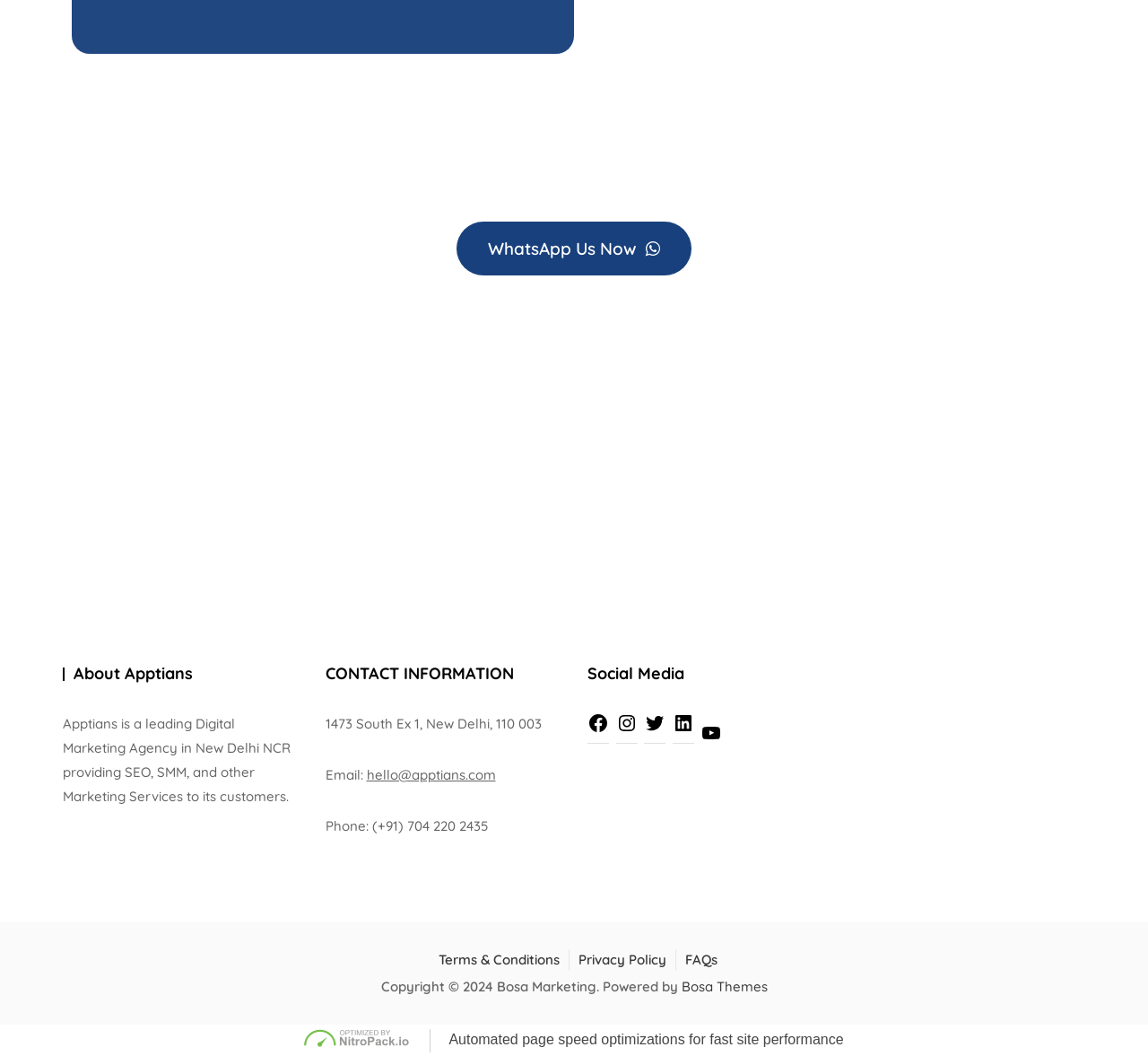Pinpoint the bounding box coordinates of the clickable area necessary to execute the following instruction: "Send an email to the company". The coordinates should be given as four float numbers between 0 and 1, namely [left, top, right, bottom].

[0.319, 0.726, 0.432, 0.742]